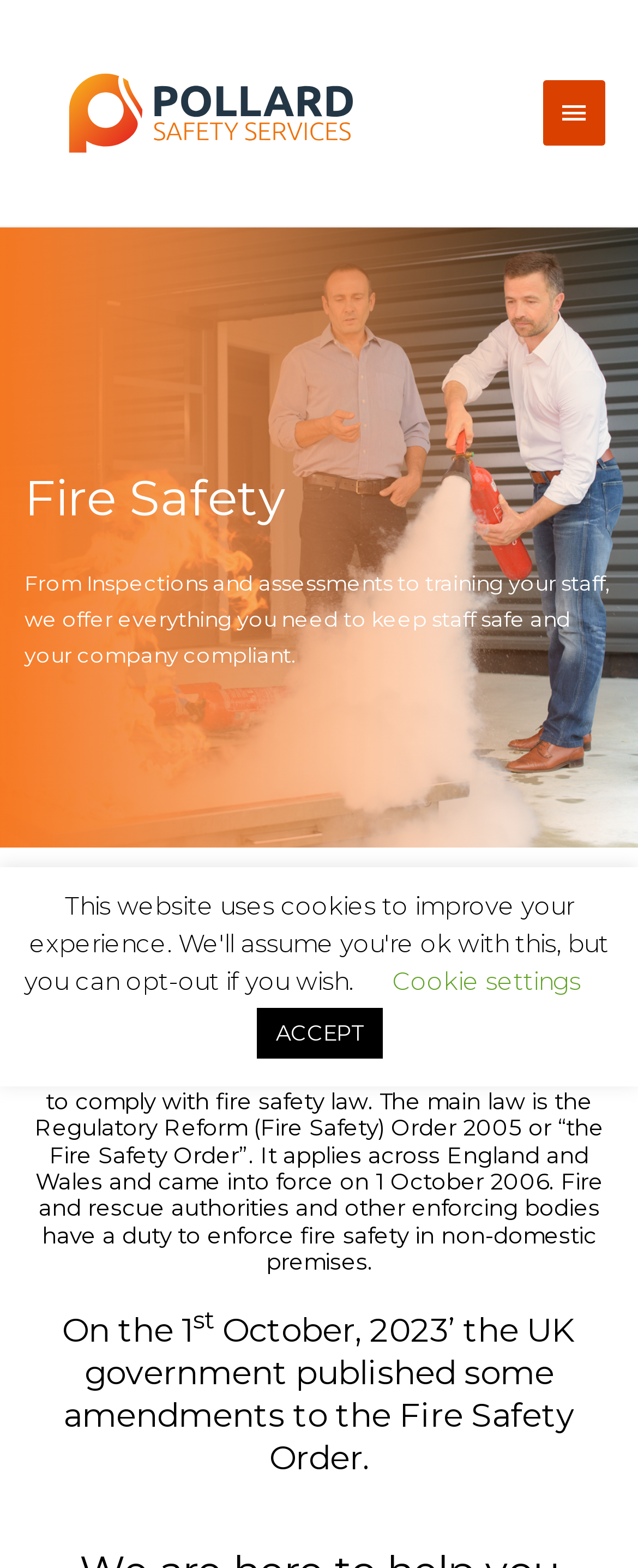Write an exhaustive caption that covers the webpage's main aspects.

The webpage is about fire safety, specifically providing services and information for businesses to comply with fire safety laws. At the top left of the page, there is a logo and a link to "Pollard Safety Services". To the right of the logo, there is a main menu button that, when expanded, reveals a dropdown menu with a heading "Fire Safety" at the top. 

Below the main menu button, there is a brief description of the services offered, stating that they provide everything needed to keep staff safe and companies compliant. 

Further down the page, there are two headings that provide information about fire safety laws. The first heading explains the main law, the Regulatory Reform (Fire Safety) Order 2005, and its application in England and Wales. The second heading discusses amendments to the Fire Safety Order published by the UK government on October 1st, 2023. 

At the bottom of the page, there are two buttons: "Cookie settings" and "ACCEPT", which are likely related to cookie consent.